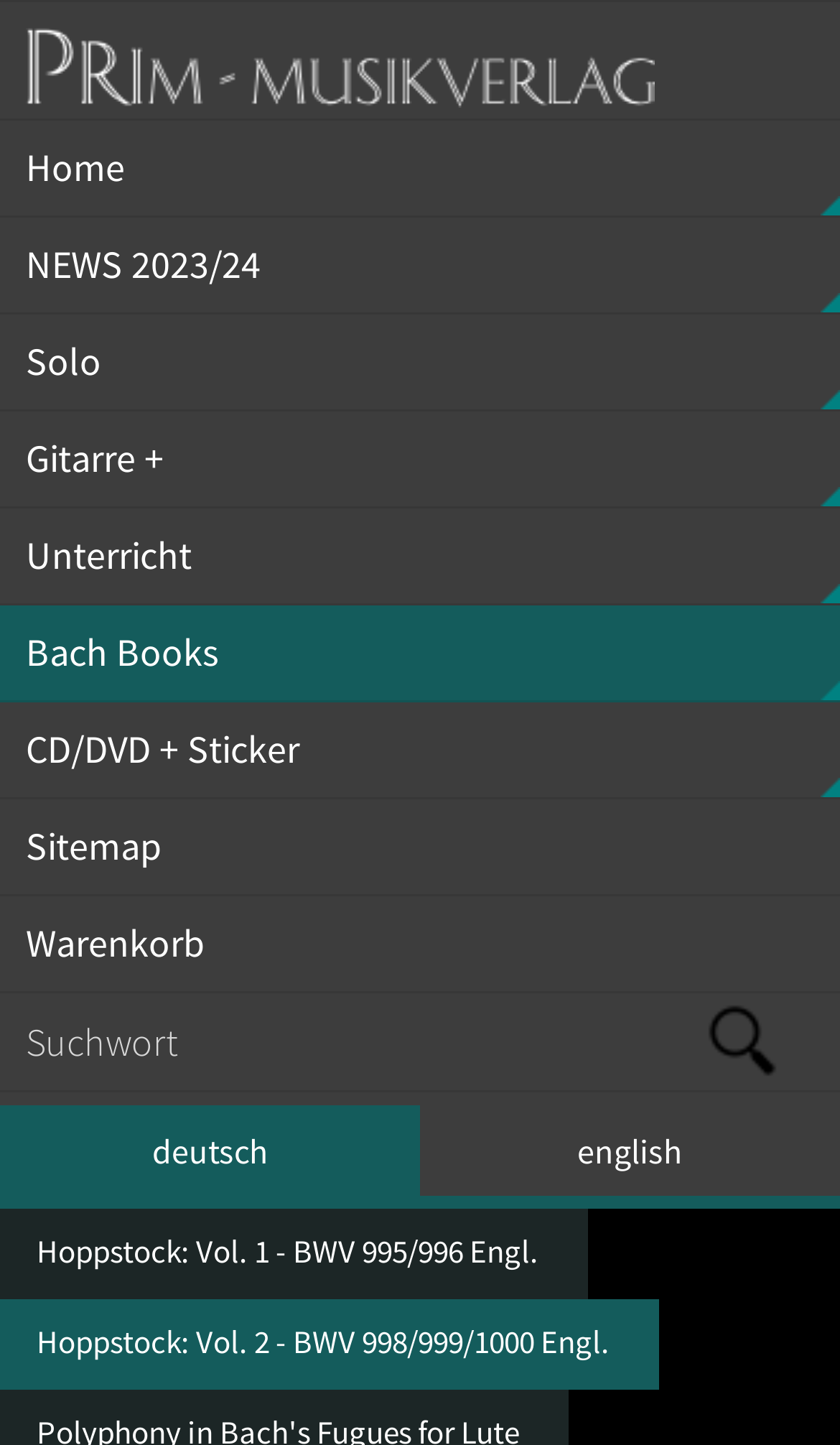Identify the bounding box coordinates for the UI element described as: "alt="Hoppstock: Bach book Vol. 2"". The coordinates should be provided as four floats between 0 and 1: [left, top, right, bottom].

[0.138, 0.541, 0.462, 0.571]